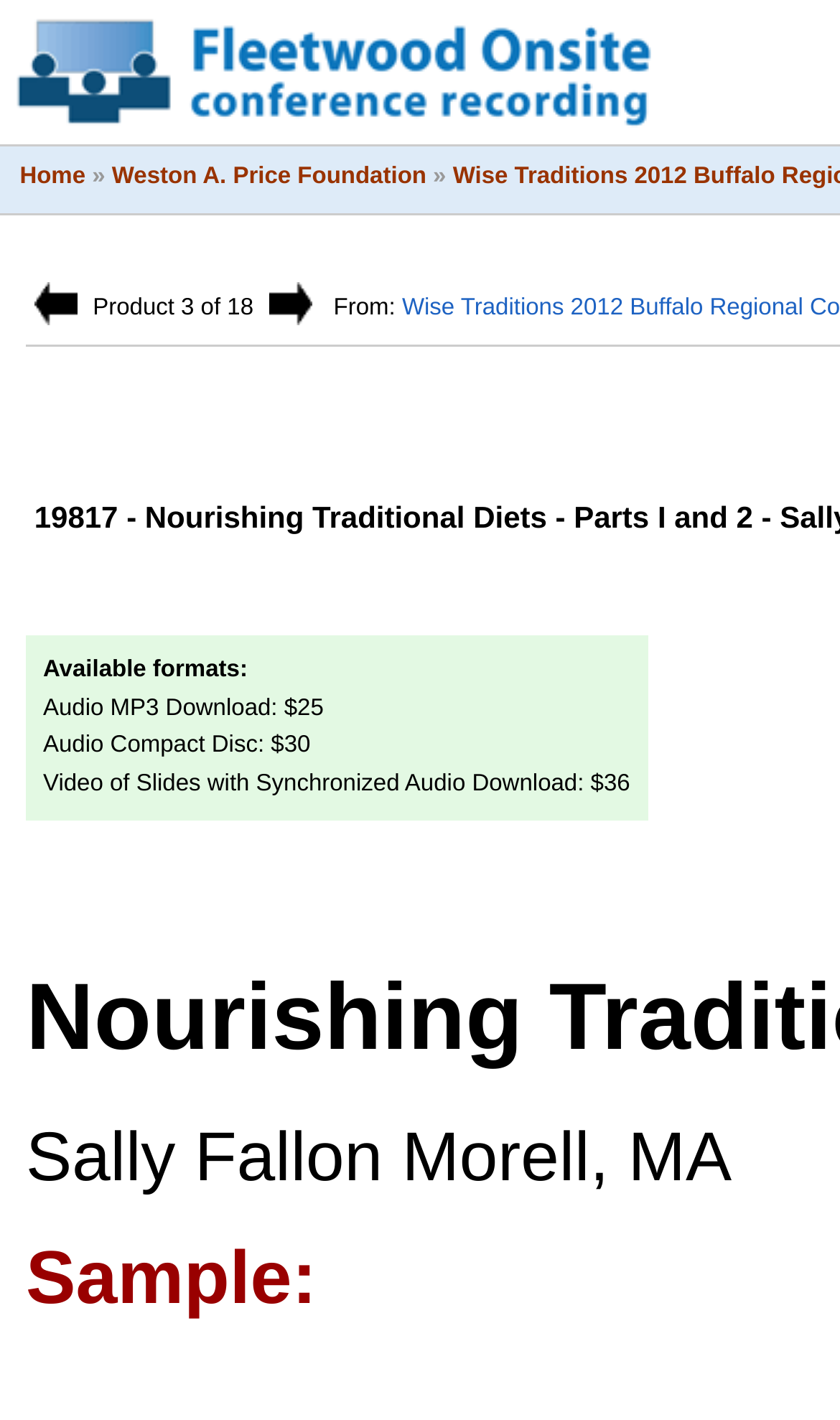Respond to the following query with just one word or a short phrase: 
How many products are in this series?

18